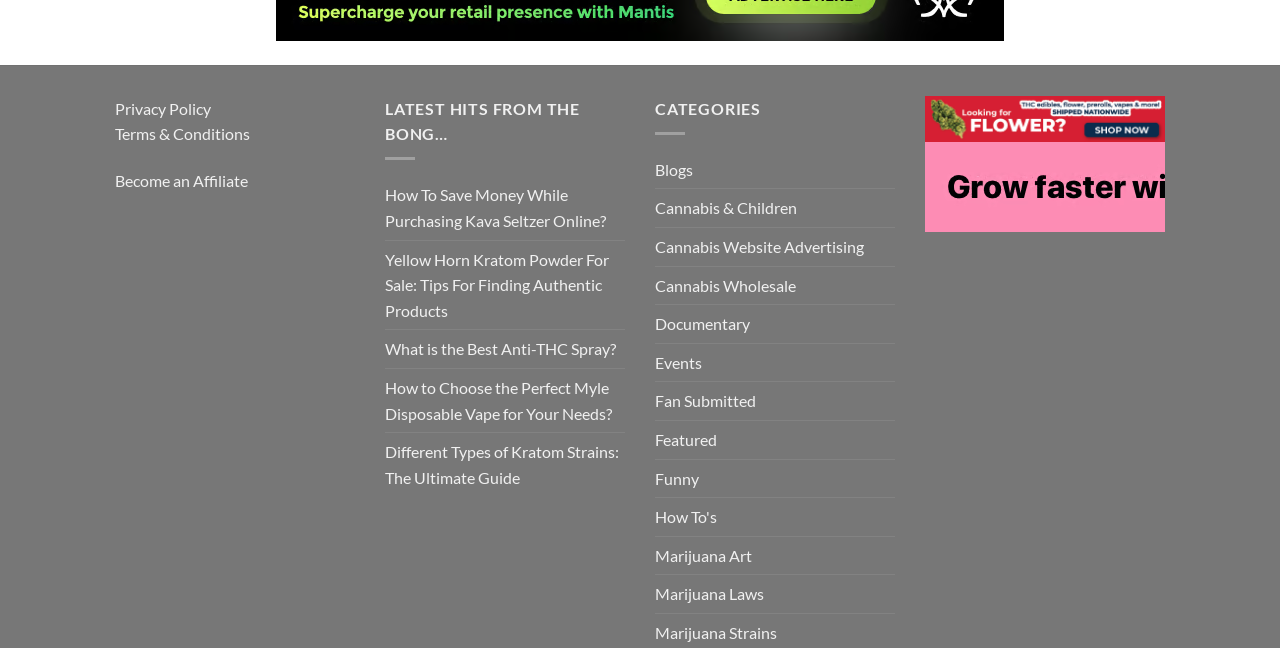Find the bounding box coordinates of the element's region that should be clicked in order to follow the given instruction: "Browse cannabis and children related content". The coordinates should consist of four float numbers between 0 and 1, i.e., [left, top, right, bottom].

[0.512, 0.292, 0.623, 0.35]